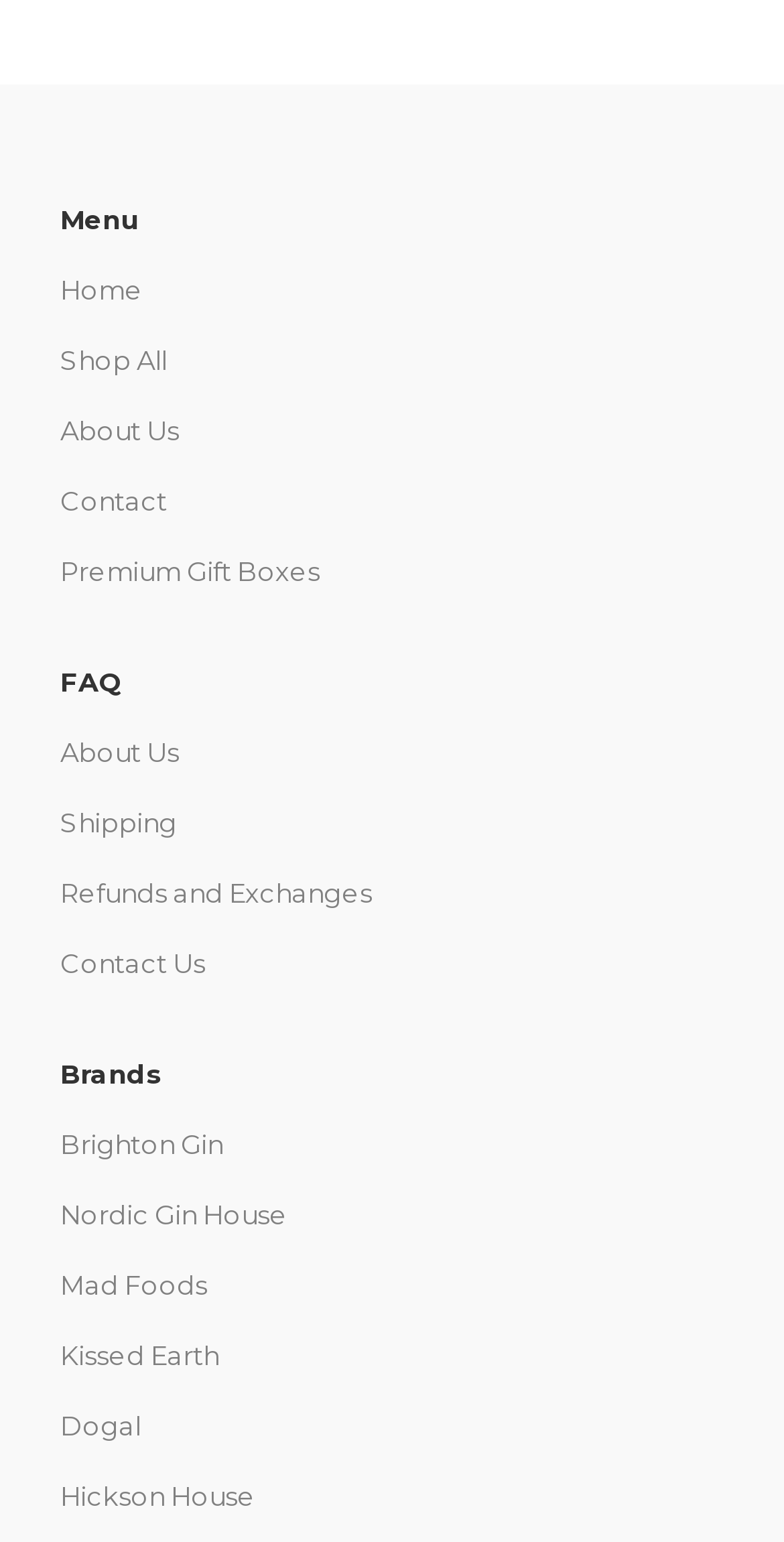Identify the bounding box coordinates of the element to click to follow this instruction: 'learn about us'. Ensure the coordinates are four float values between 0 and 1, provided as [left, top, right, bottom].

[0.077, 0.269, 0.228, 0.29]